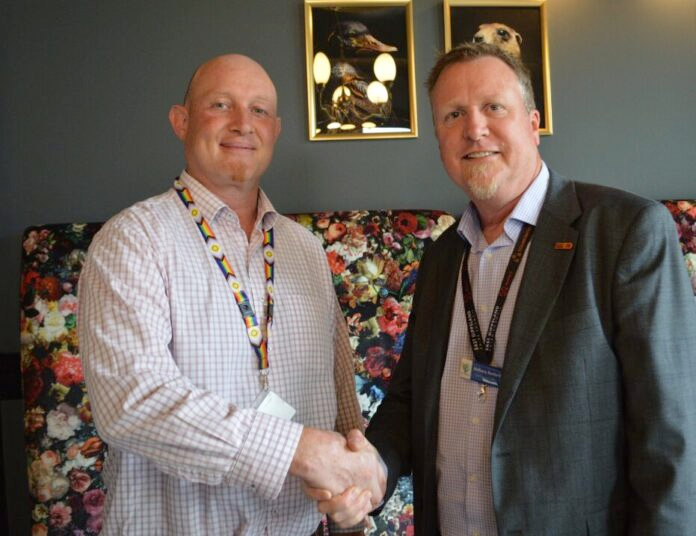Analyze the image and answer the question with as much detail as possible: 
What is the possible context of the handshake?

The caption suggests that the interaction between the two individuals likely occurs in a 'formal or semi-formal context', possibly related to the East Gippsland Shire Council, which implies the context of the handshake.